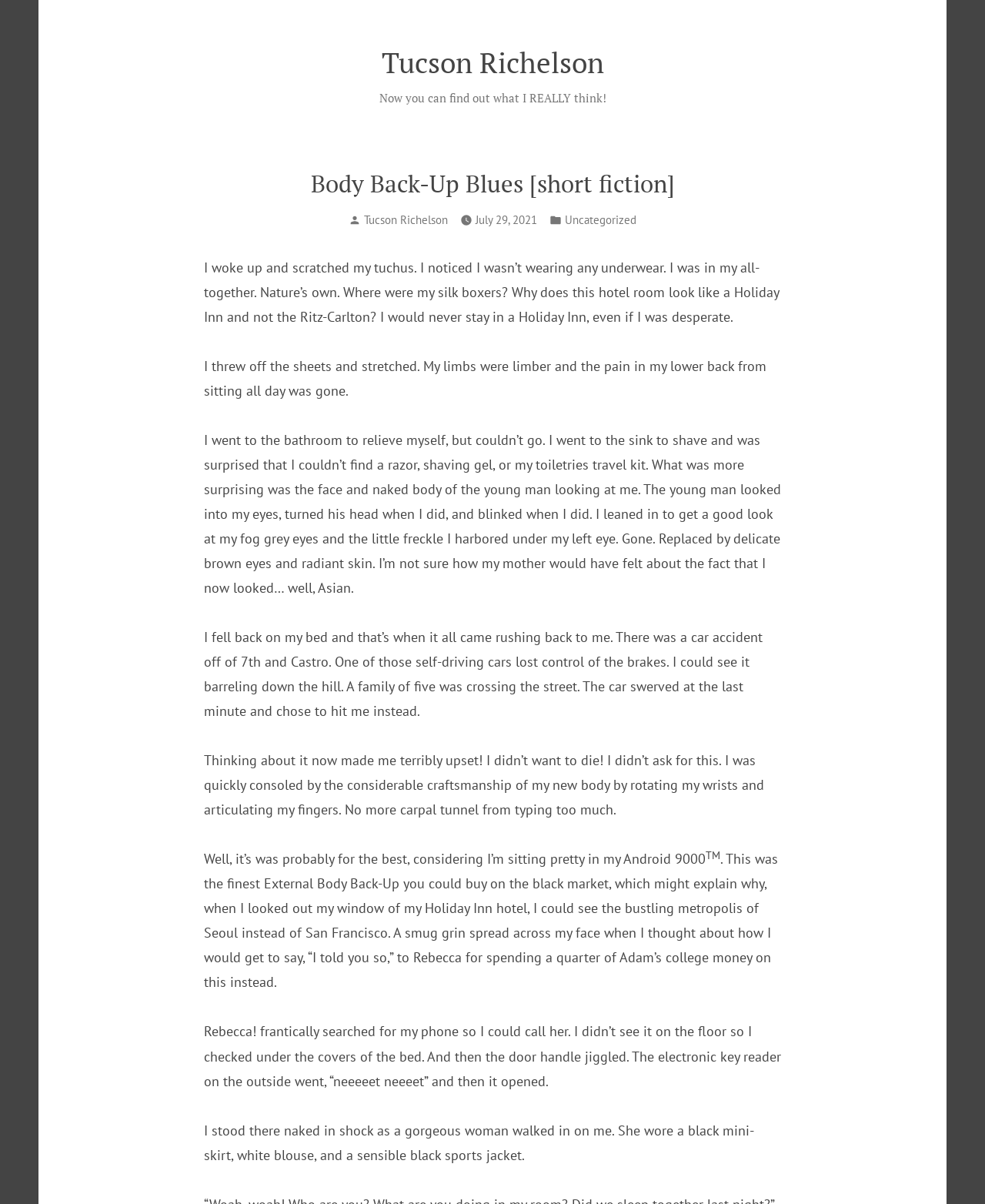Locate the UI element described as follows: "July 29, 2021July 29, 2021". Return the bounding box coordinates as four float numbers between 0 and 1 in the order [left, top, right, bottom].

[0.483, 0.175, 0.545, 0.192]